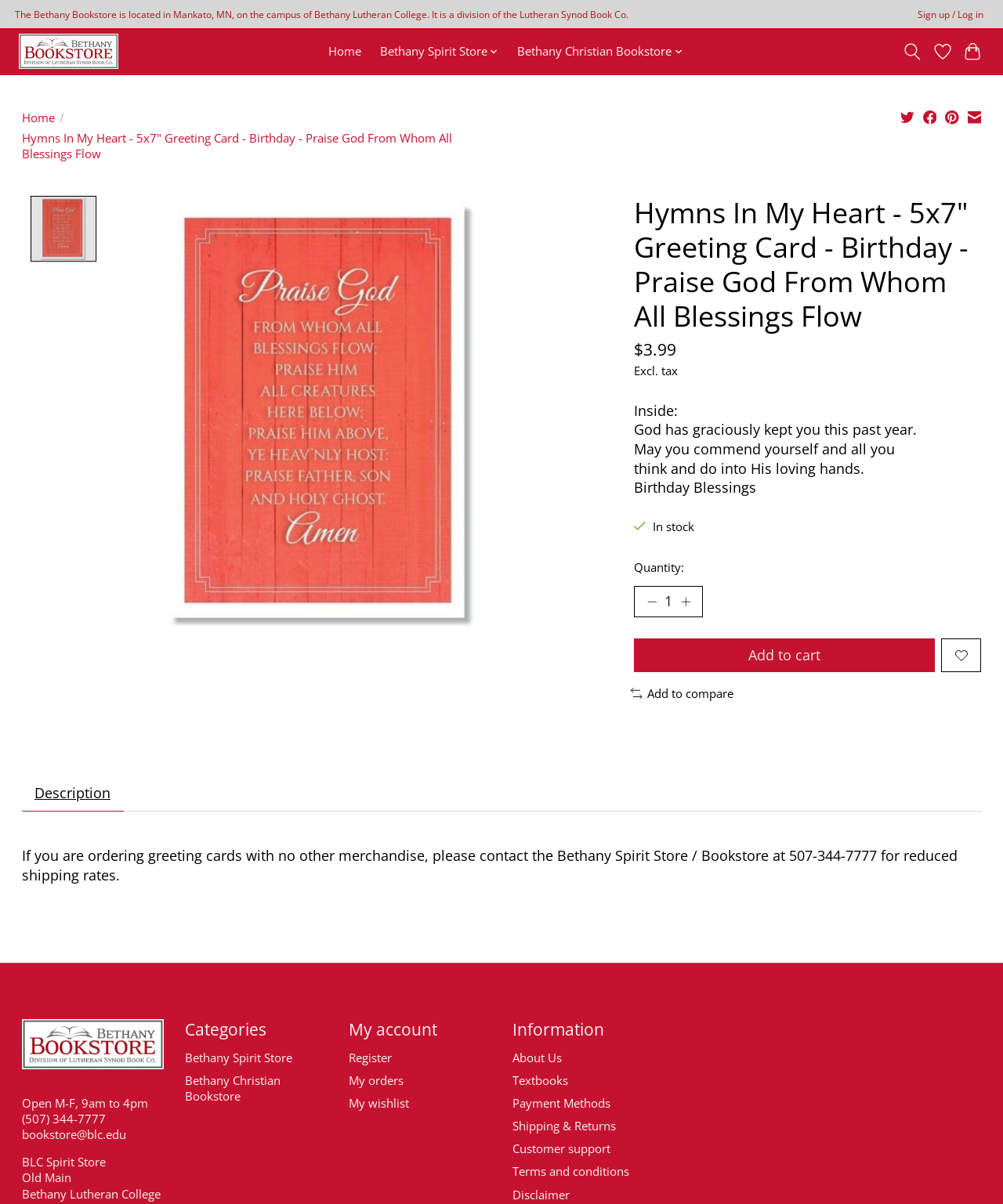Could you provide the bounding box coordinates for the portion of the screen to click to complete this instruction: "Add to cart"?

[0.632, 0.53, 0.932, 0.558]